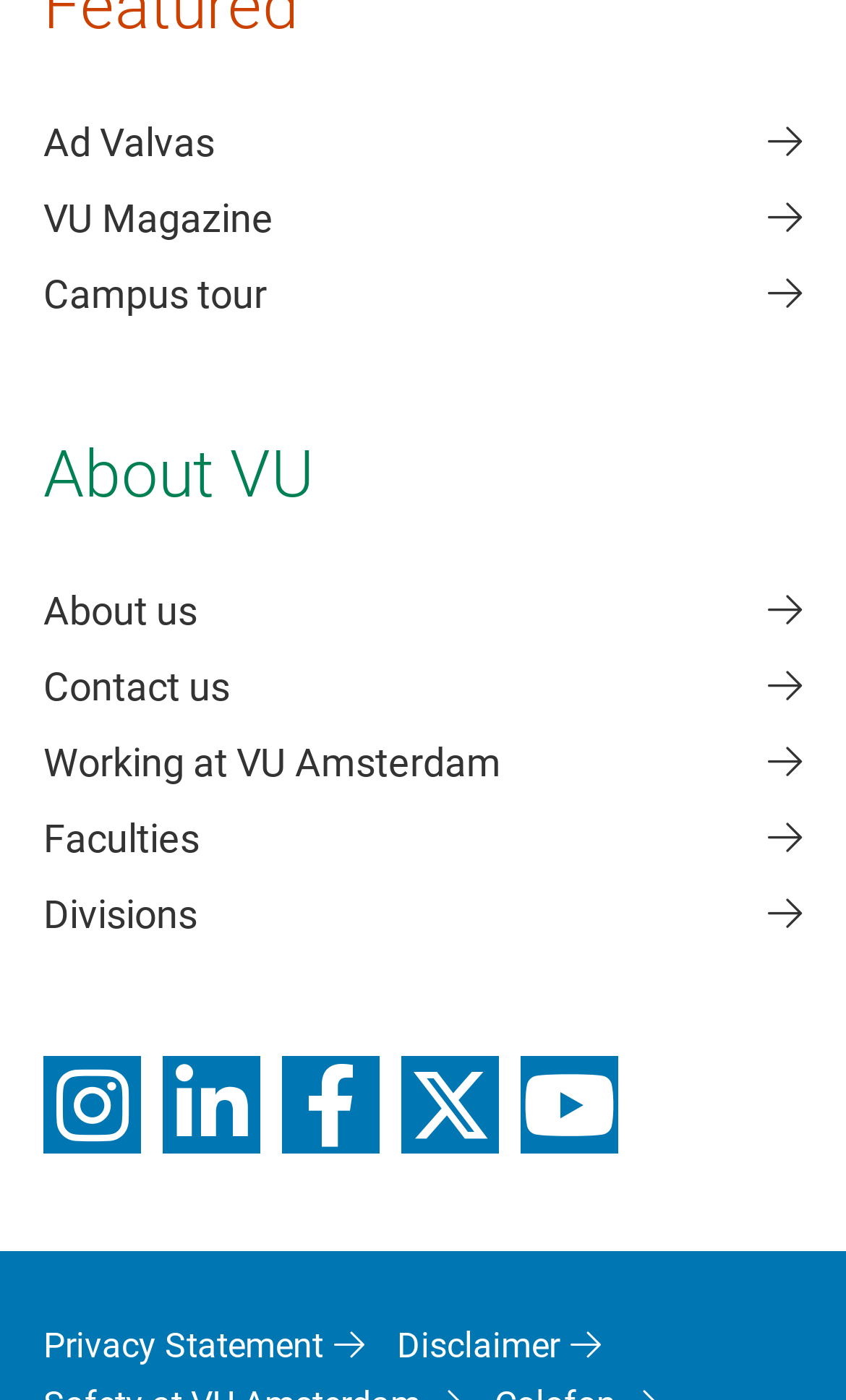Show the bounding box coordinates of the element that should be clicked to complete the task: "Visit A Quick Gen-X Quiz".

None